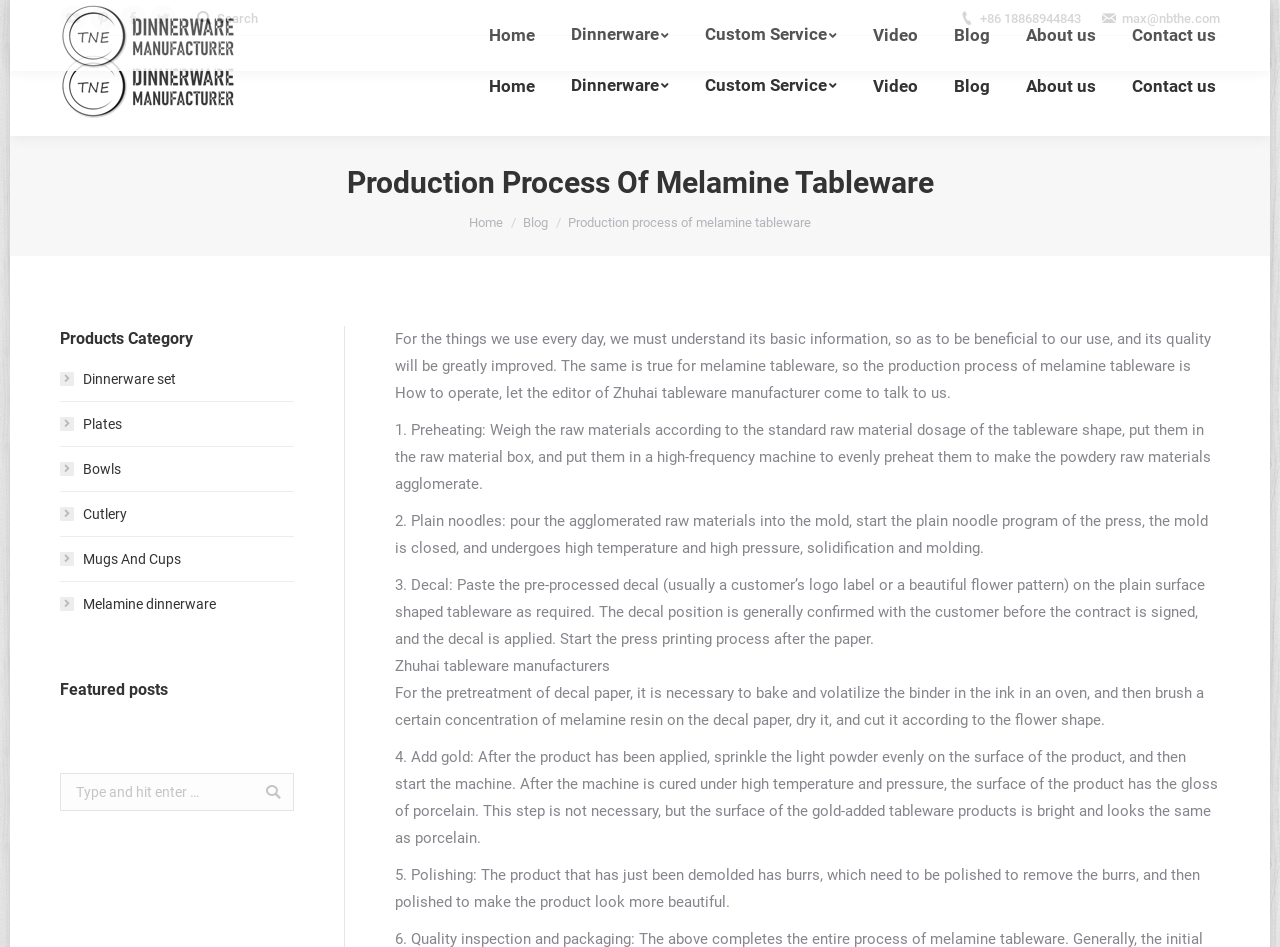Identify the bounding box coordinates of the clickable region to carry out the given instruction: "View blog".

[0.742, 0.057, 0.777, 0.125]